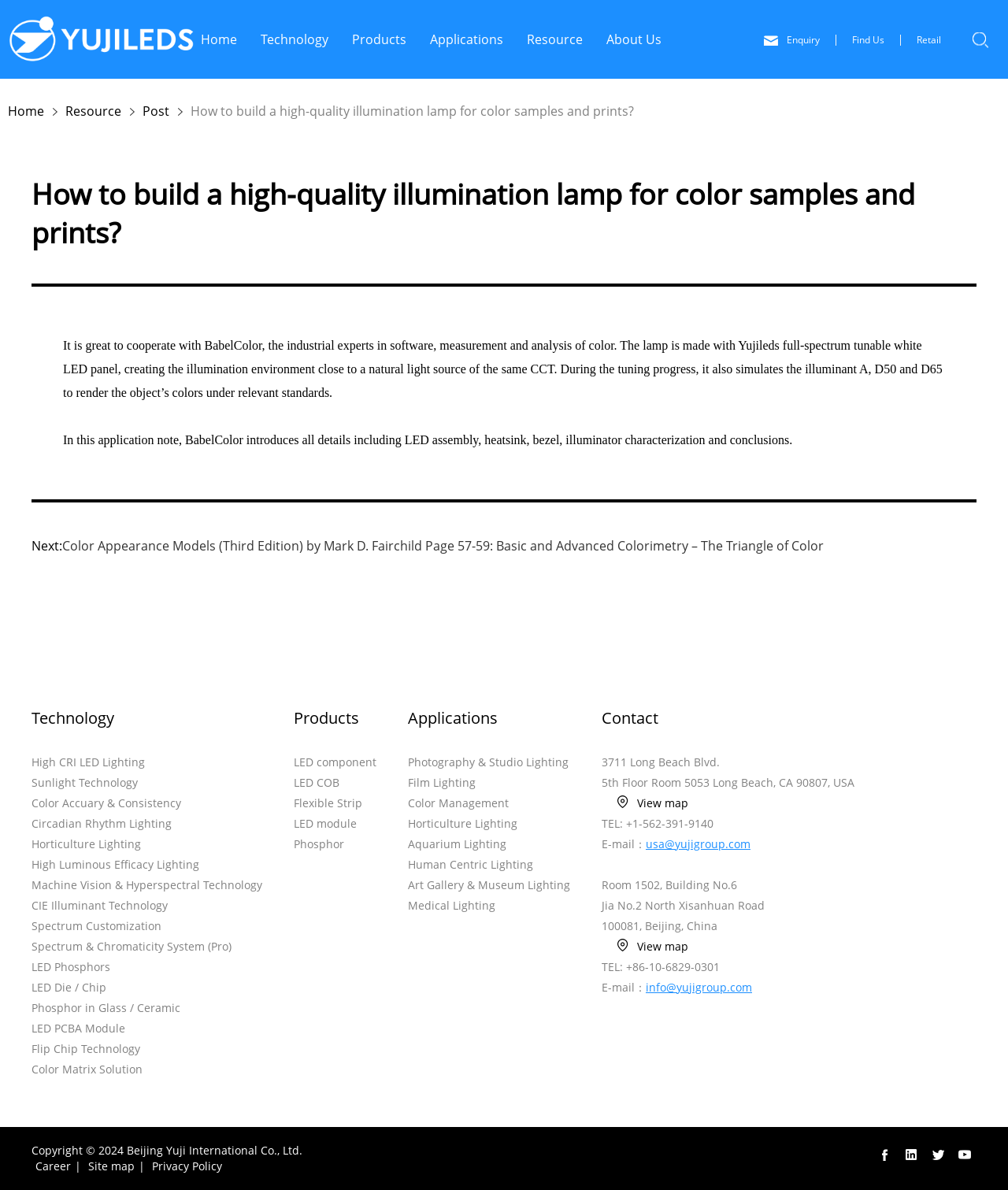Please identify the bounding box coordinates of the region to click in order to complete the task: "Click on the 'Home' link". The coordinates must be four float numbers between 0 and 1, specified as [left, top, right, bottom].

[0.199, 0.026, 0.235, 0.04]